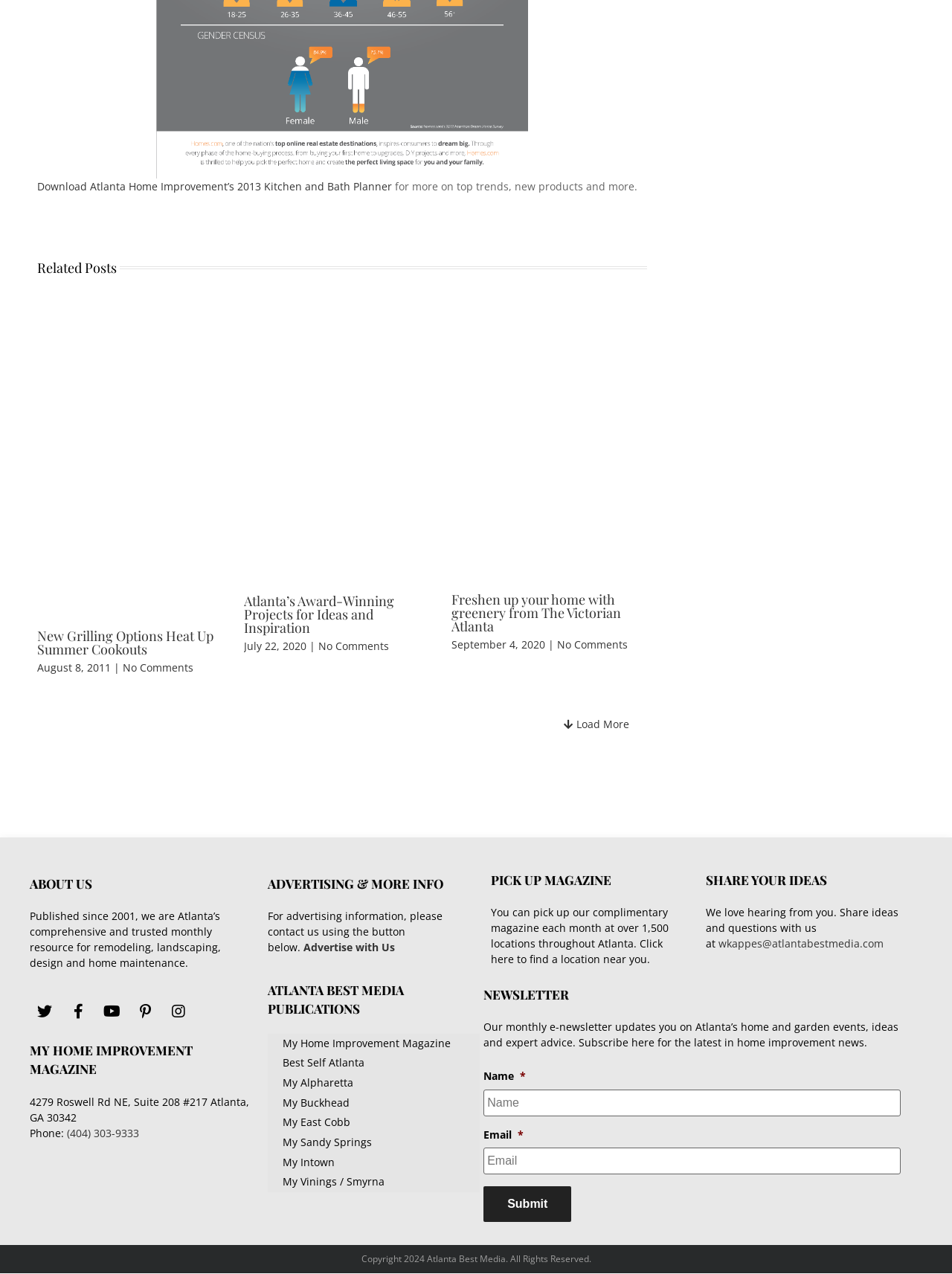Locate the UI element that matches the description Don't do this at home in the webpage screenshot. Return the bounding box coordinates in the format (top-left x, top-left y, bottom-right x, bottom-right y), with values ranging from 0 to 1.

None